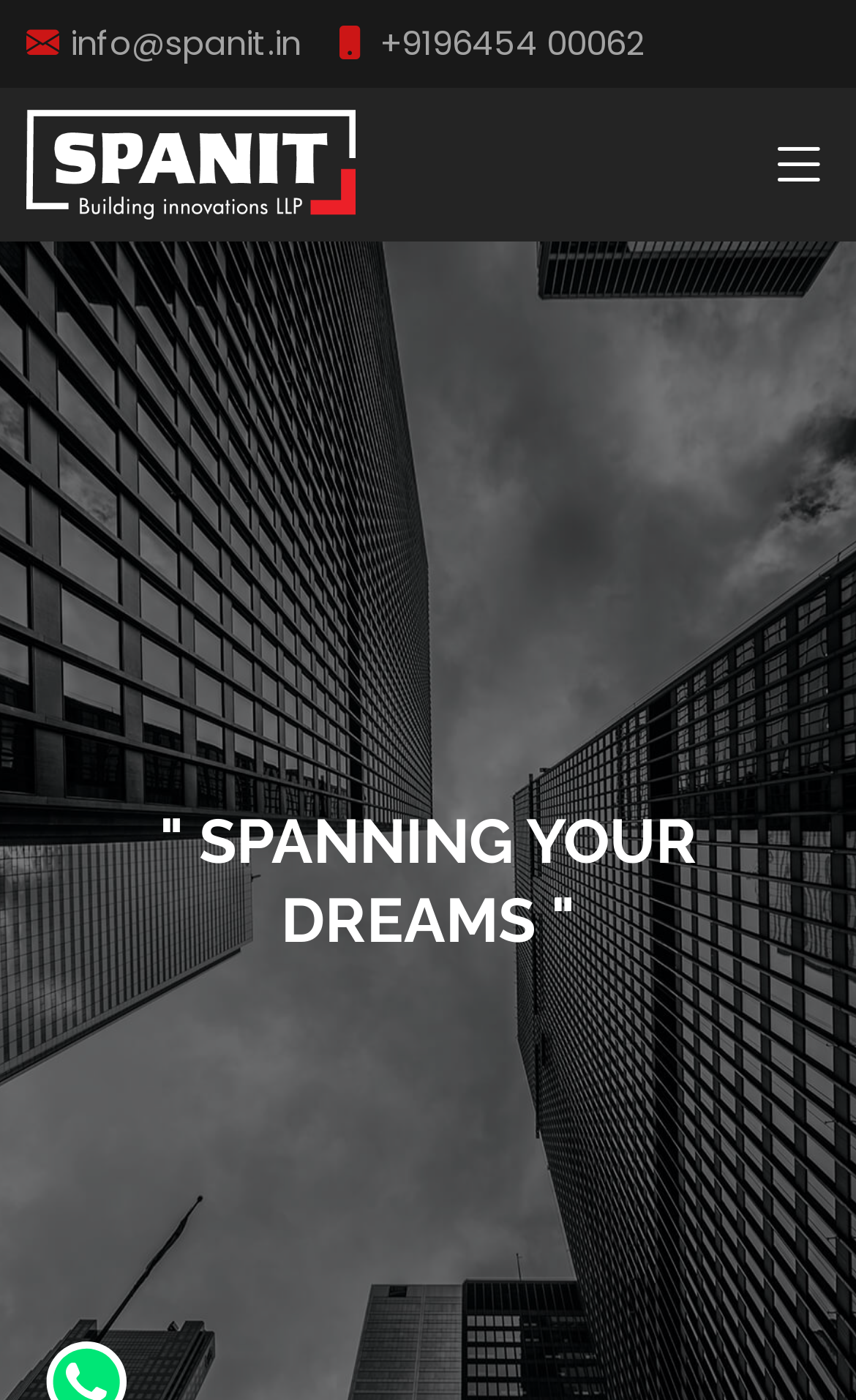Locate the UI element described as follows: "+9196454 00062". Return the bounding box coordinates as four float numbers between 0 and 1 in the order [left, top, right, bottom].

[0.444, 0.014, 0.751, 0.047]